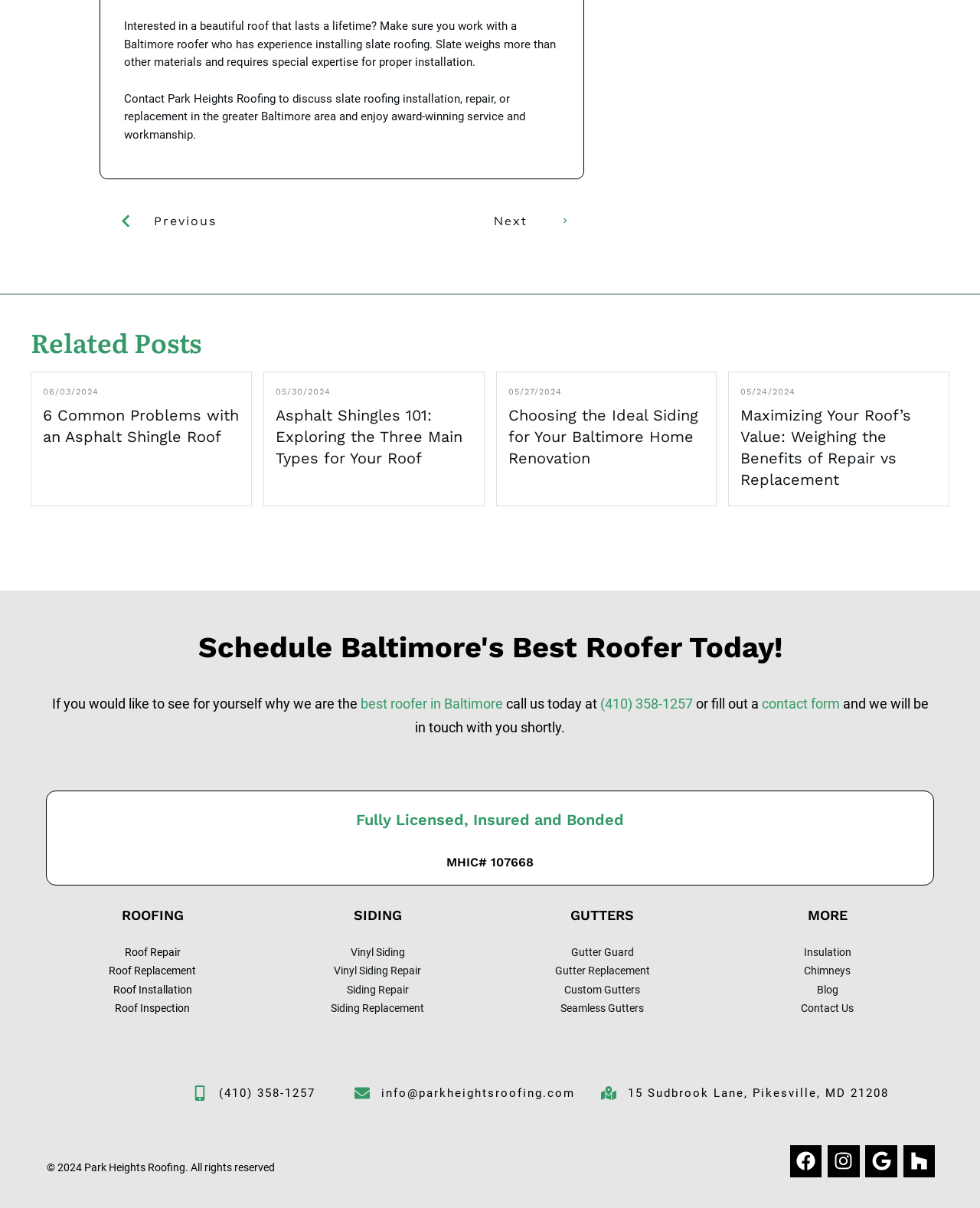Determine the bounding box coordinates of the region that needs to be clicked to achieve the task: "Learn about 'Roof Repair'".

[0.127, 0.782, 0.184, 0.794]